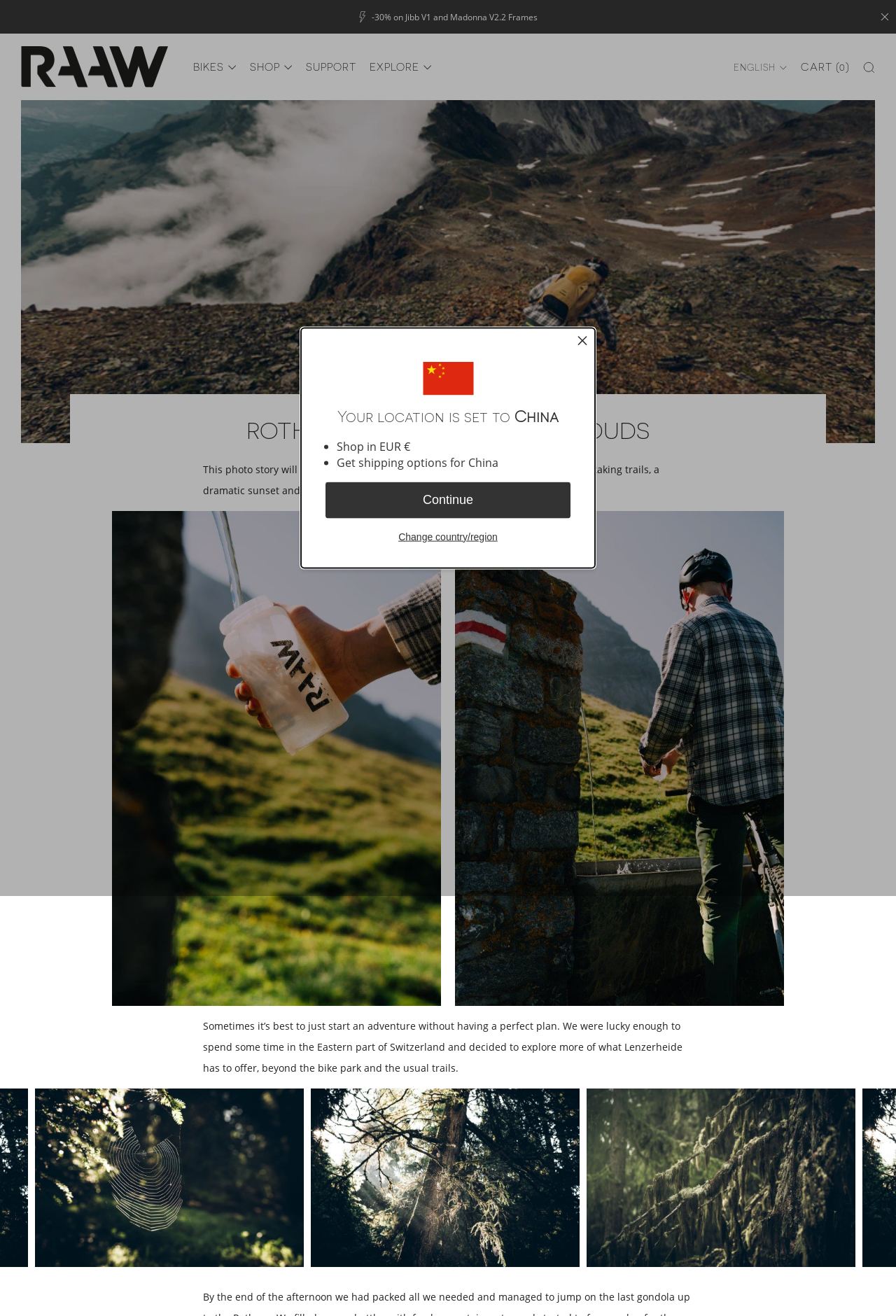Carefully examine the image and provide an in-depth answer to the question: What is the location set to?

The location is set to China, as indicated by the text 'Your location is set to China' in the top section of the webpage.